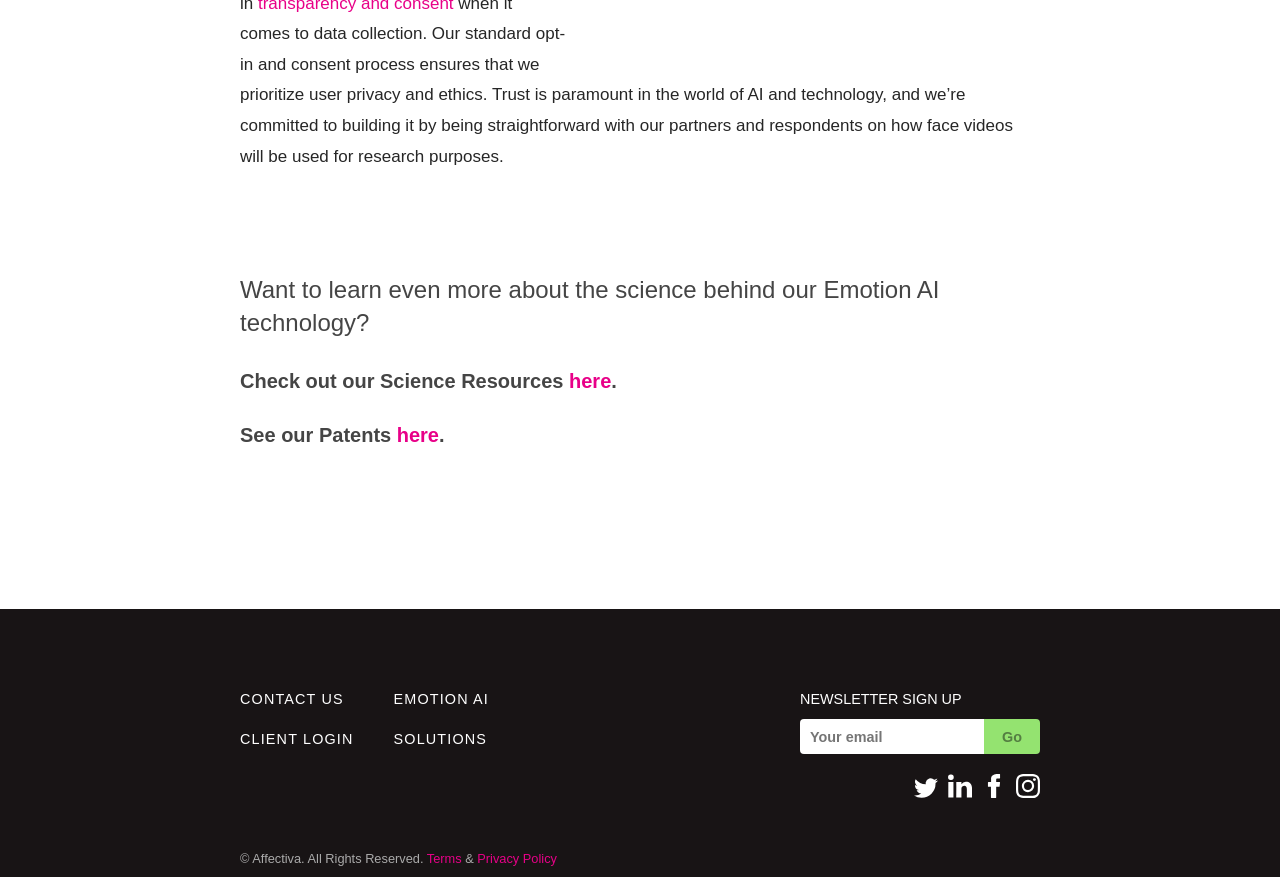What is the function of the 'Go' button?
Could you answer the question with a detailed and thorough explanation?

The 'Go' button is located next to a textbox labeled 'Your email' and is part of the 'NEWSLETTER SIGN UP' section, implying that clicking on this button will submit the user's email address to sign up for a newsletter.